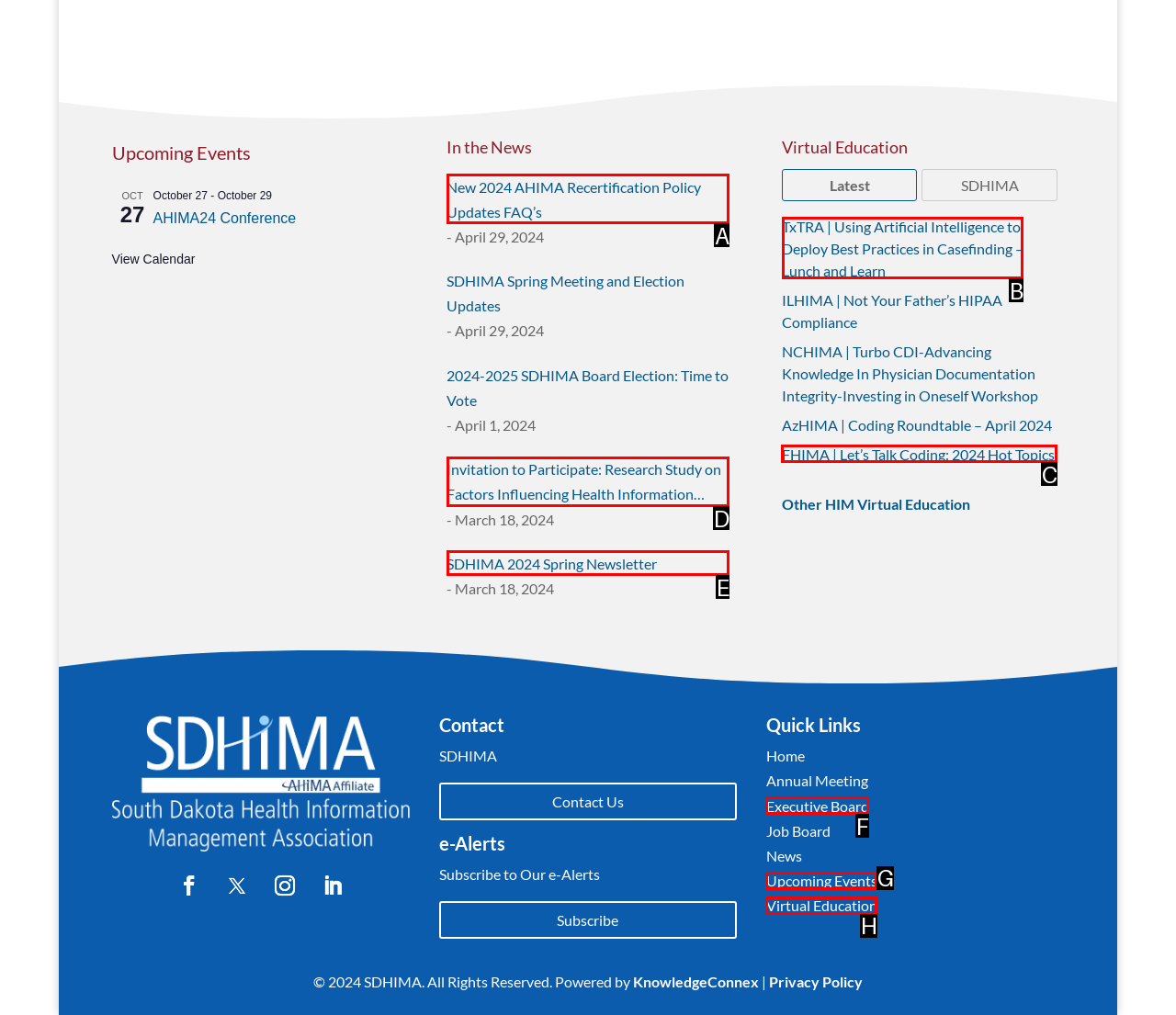Indicate which red-bounded element should be clicked to perform the task: Participate in TxTRA virtual education Answer with the letter of the correct option.

B